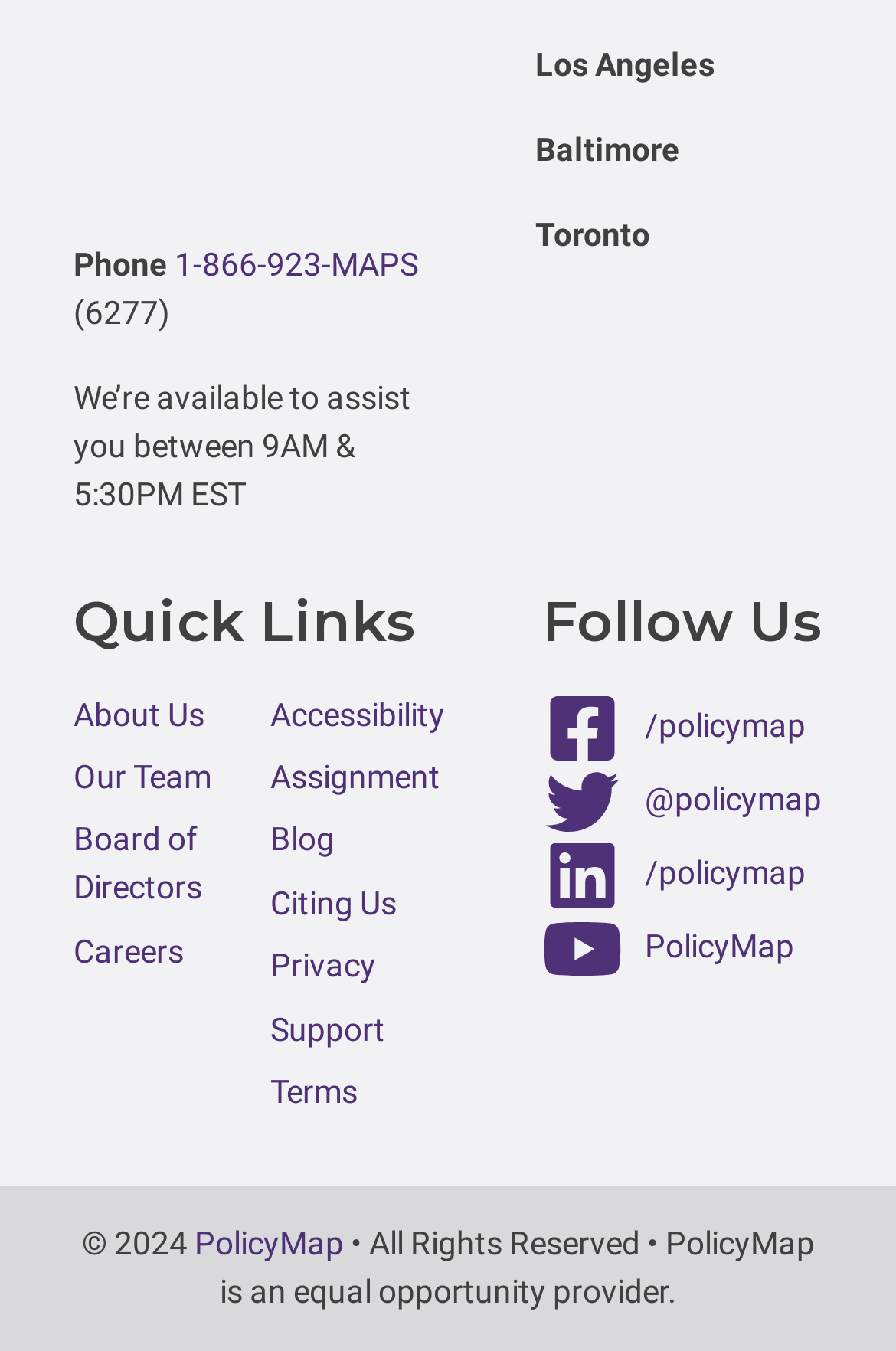Provide a thorough and detailed response to the question by examining the image: 
What is the title of the section with links?

The title of the section with links can be found in the middle section of the webpage, which is a heading element labeled as 'Quick Links'.